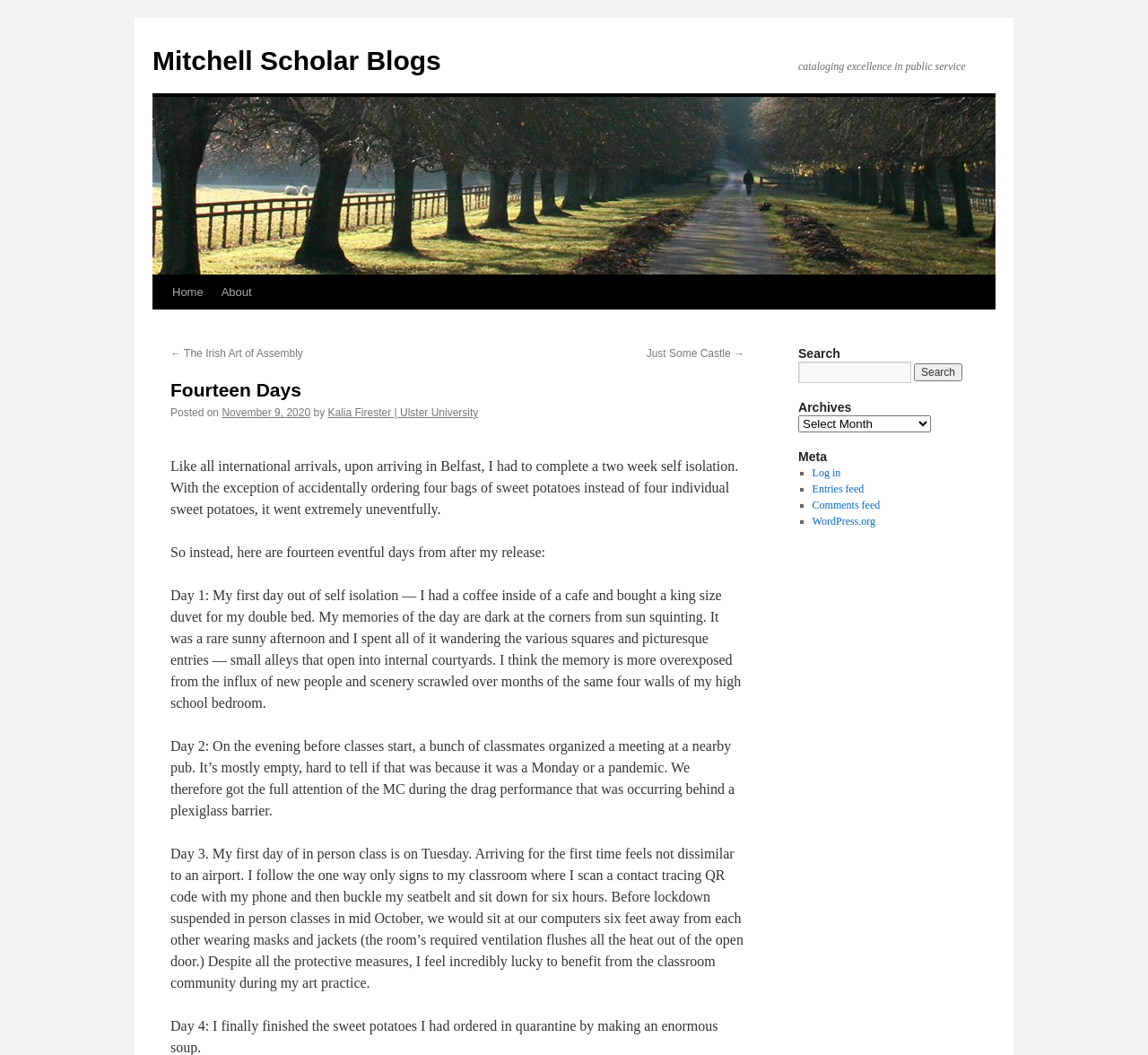Respond to the following query with just one word or a short phrase: 
What is the title of the blog post?

Fourteen Days